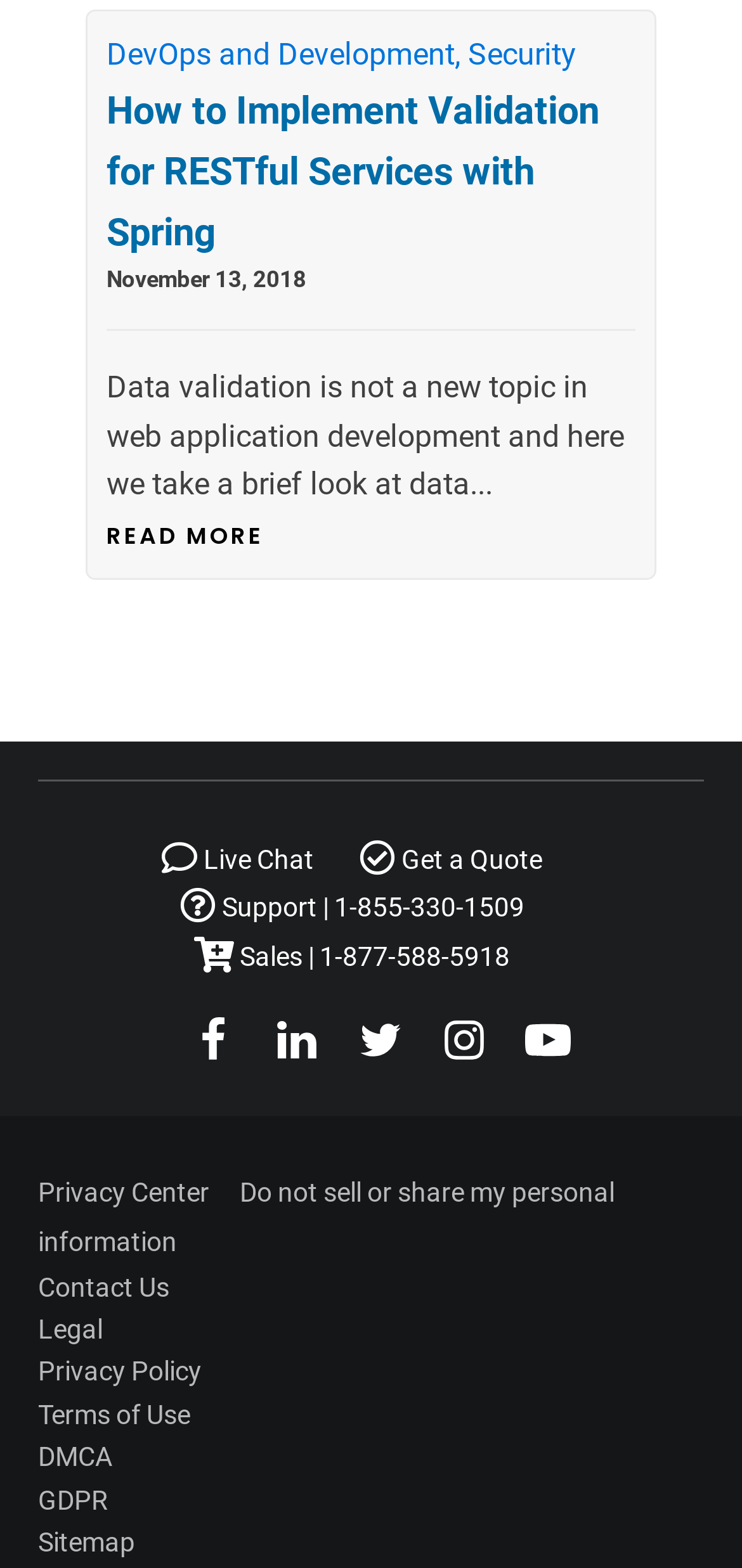Use a single word or phrase to answer the following:
What is the date of the article?

November 13, 2018